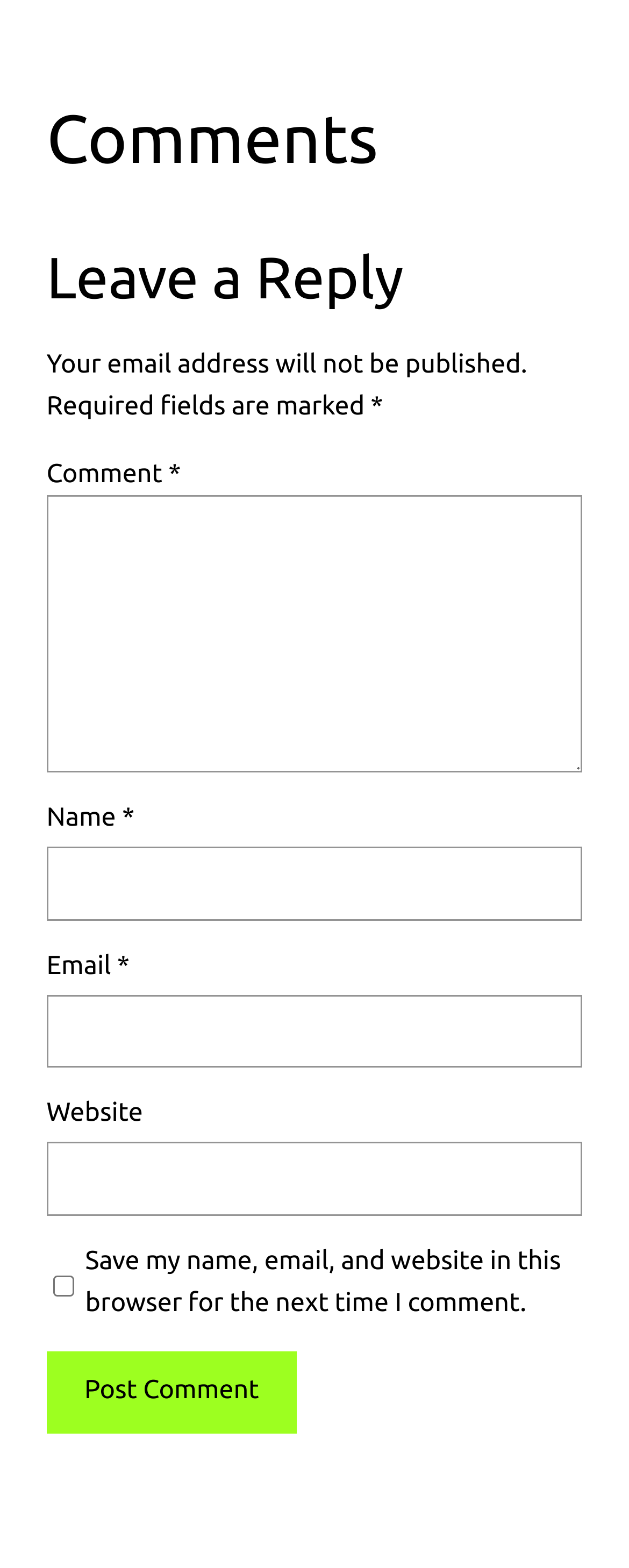What is the purpose of the comment section?
Please use the image to provide an in-depth answer to the question.

The purpose of the comment section is to leave a reply, as indicated by the heading 'Leave a Reply' and the presence of text fields for comment, name, email, and website.